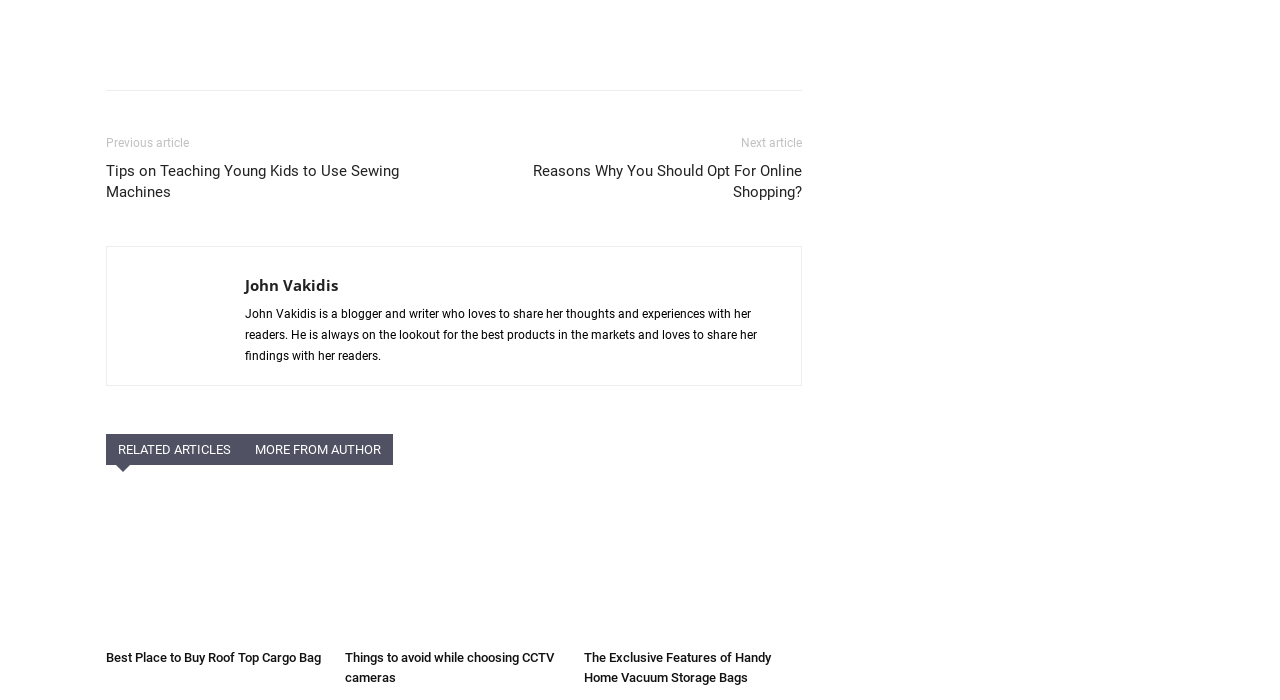How many images are there in the related articles section?
Use the information from the screenshot to give a comprehensive response to the question.

There are three images in the related articles section, each corresponding to one of the three related articles, and they are images of 'Roof Top Cargo Bag', 'CCTV cameras', and 'Handy Home Vacuum Storage Bags'.